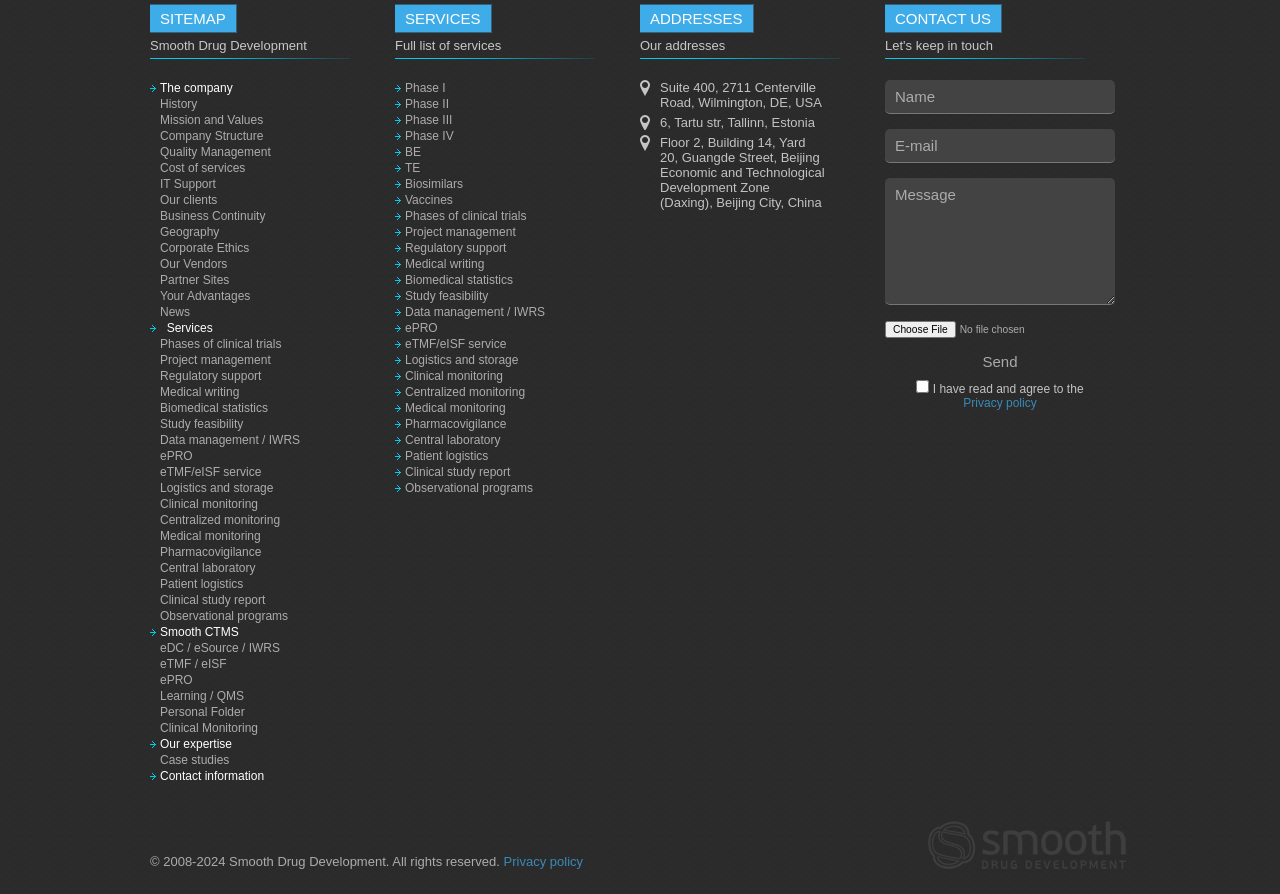Provide the bounding box coordinates for the specified HTML element described in this description: "Data management / IWRS". The coordinates should be four float numbers ranging from 0 to 1, in the format [left, top, right, bottom].

[0.309, 0.34, 0.426, 0.358]